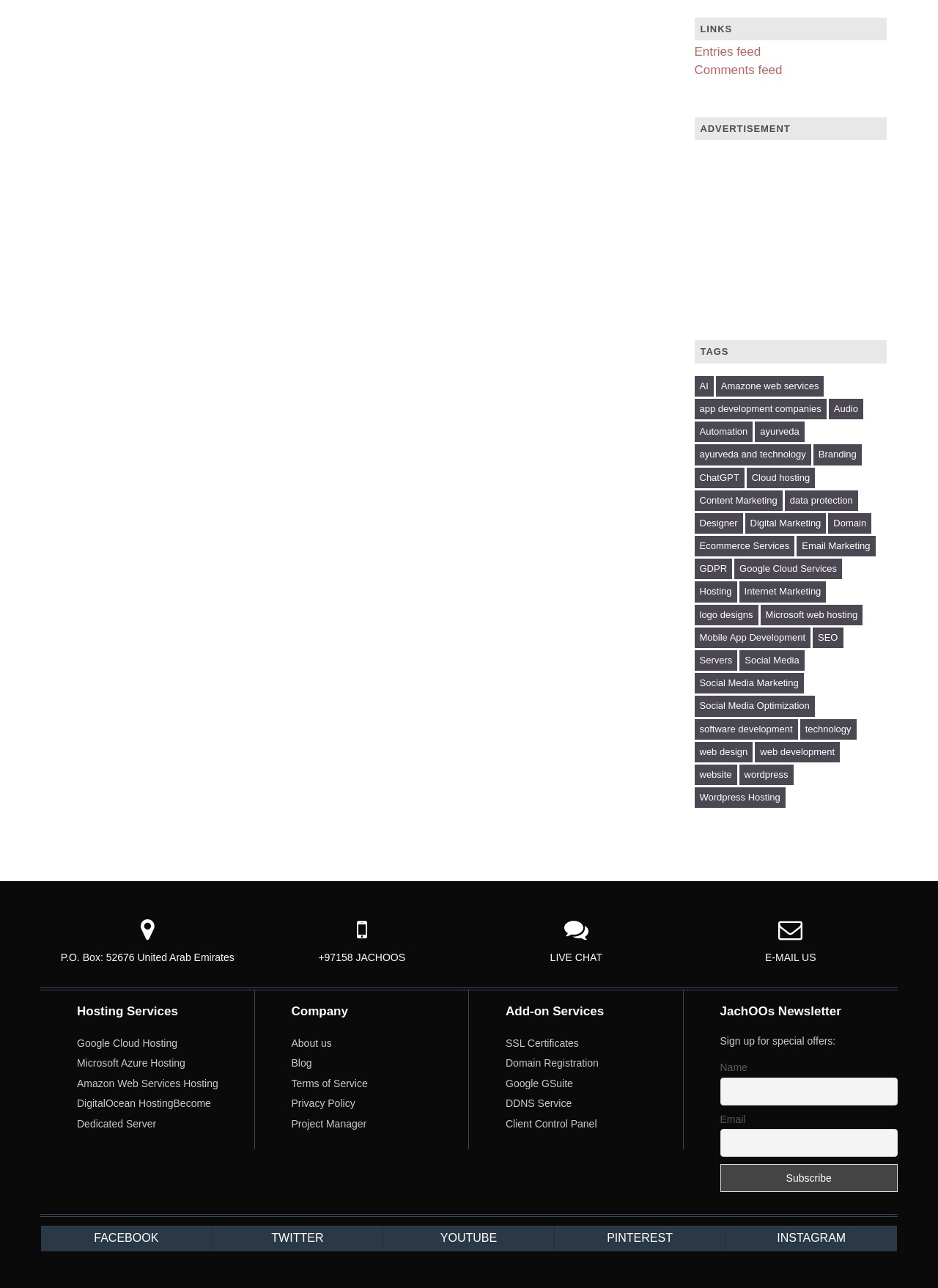Locate the bounding box coordinates of the element you need to click to accomplish the task described by this instruction: "Click on AI".

[0.74, 0.292, 0.761, 0.308]